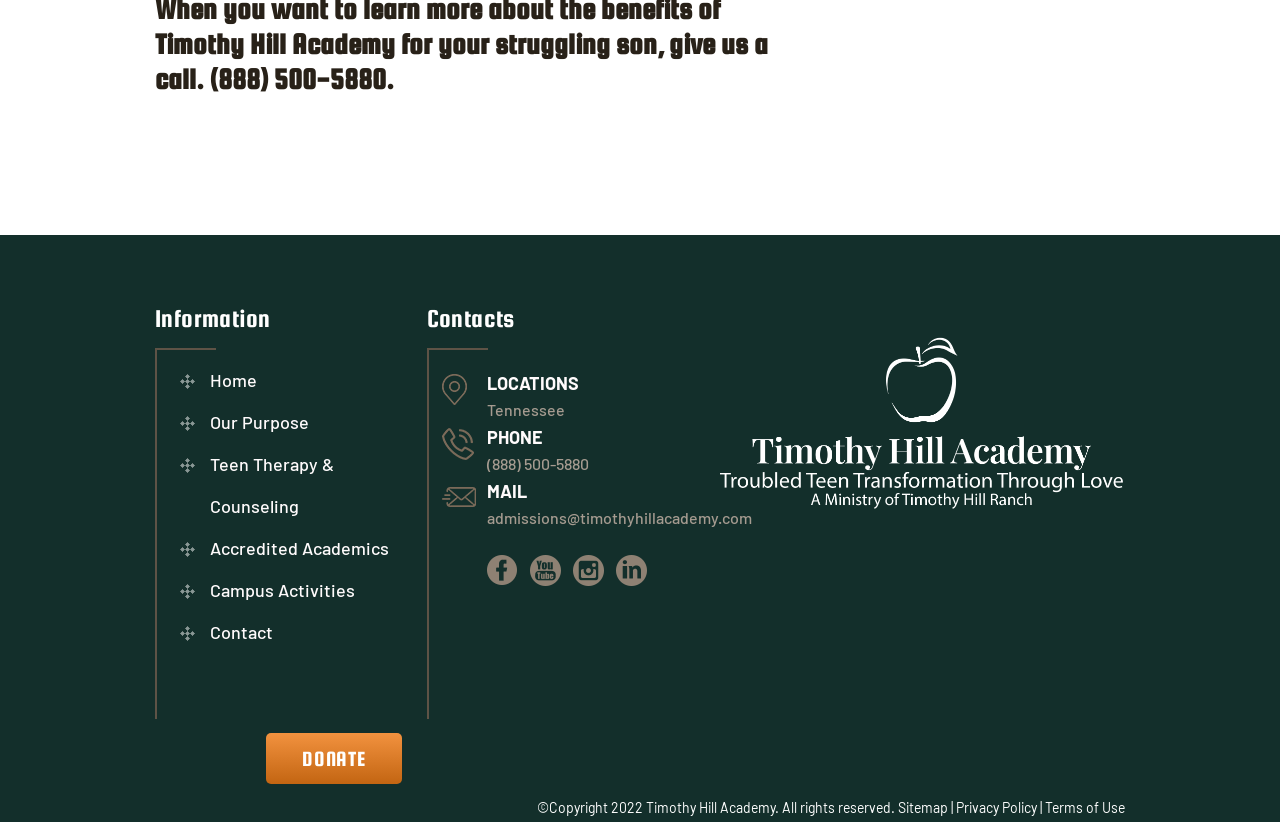Find the bounding box coordinates of the element I should click to carry out the following instruction: "contact the academy".

[0.164, 0.755, 0.213, 0.782]